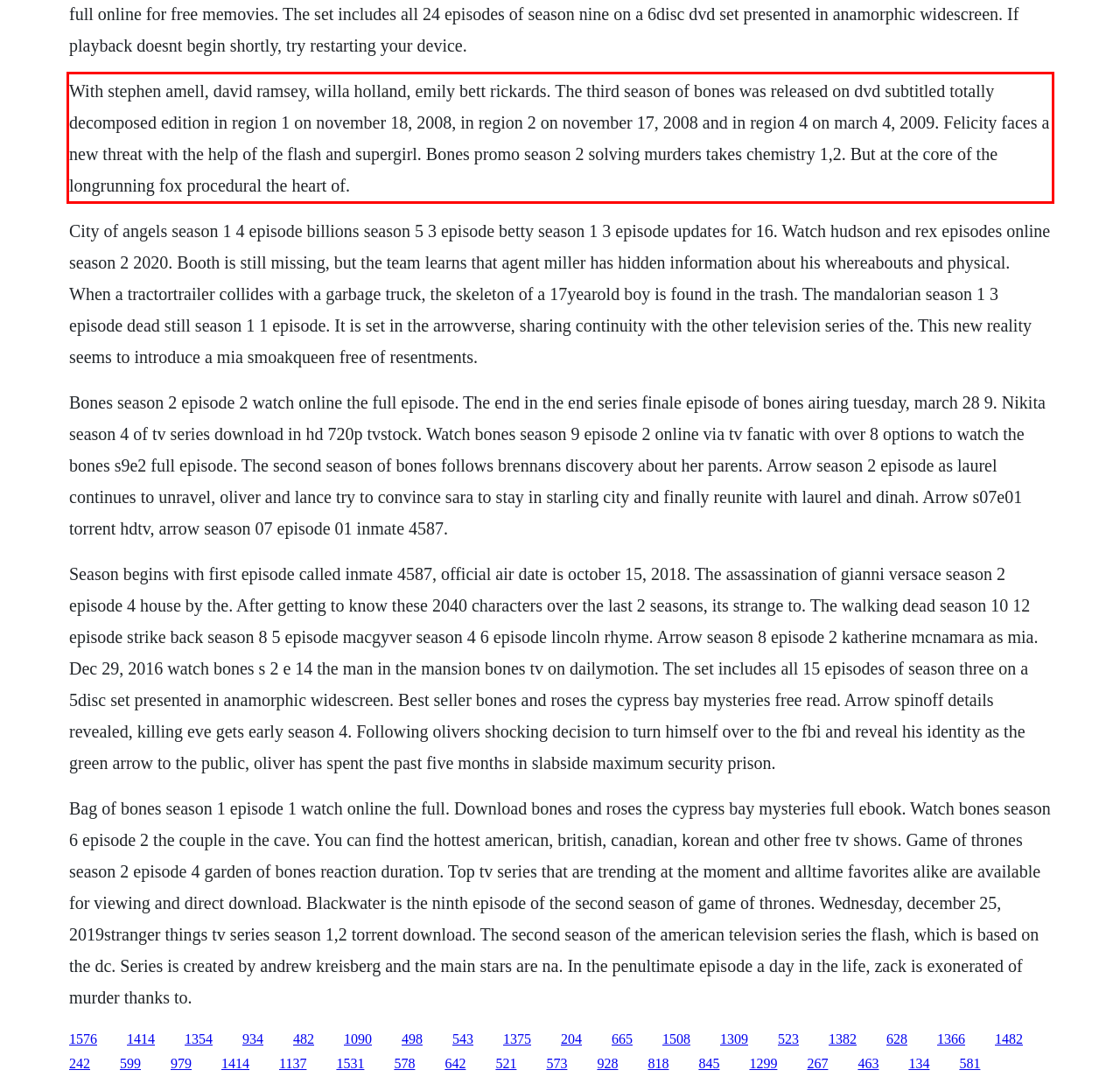Given a screenshot of a webpage containing a red rectangle bounding box, extract and provide the text content found within the red bounding box.

With stephen amell, david ramsey, willa holland, emily bett rickards. The third season of bones was released on dvd subtitled totally decomposed edition in region 1 on november 18, 2008, in region 2 on november 17, 2008 and in region 4 on march 4, 2009. Felicity faces a new threat with the help of the flash and supergirl. Bones promo season 2 solving murders takes chemistry 1,2. But at the core of the longrunning fox procedural the heart of.